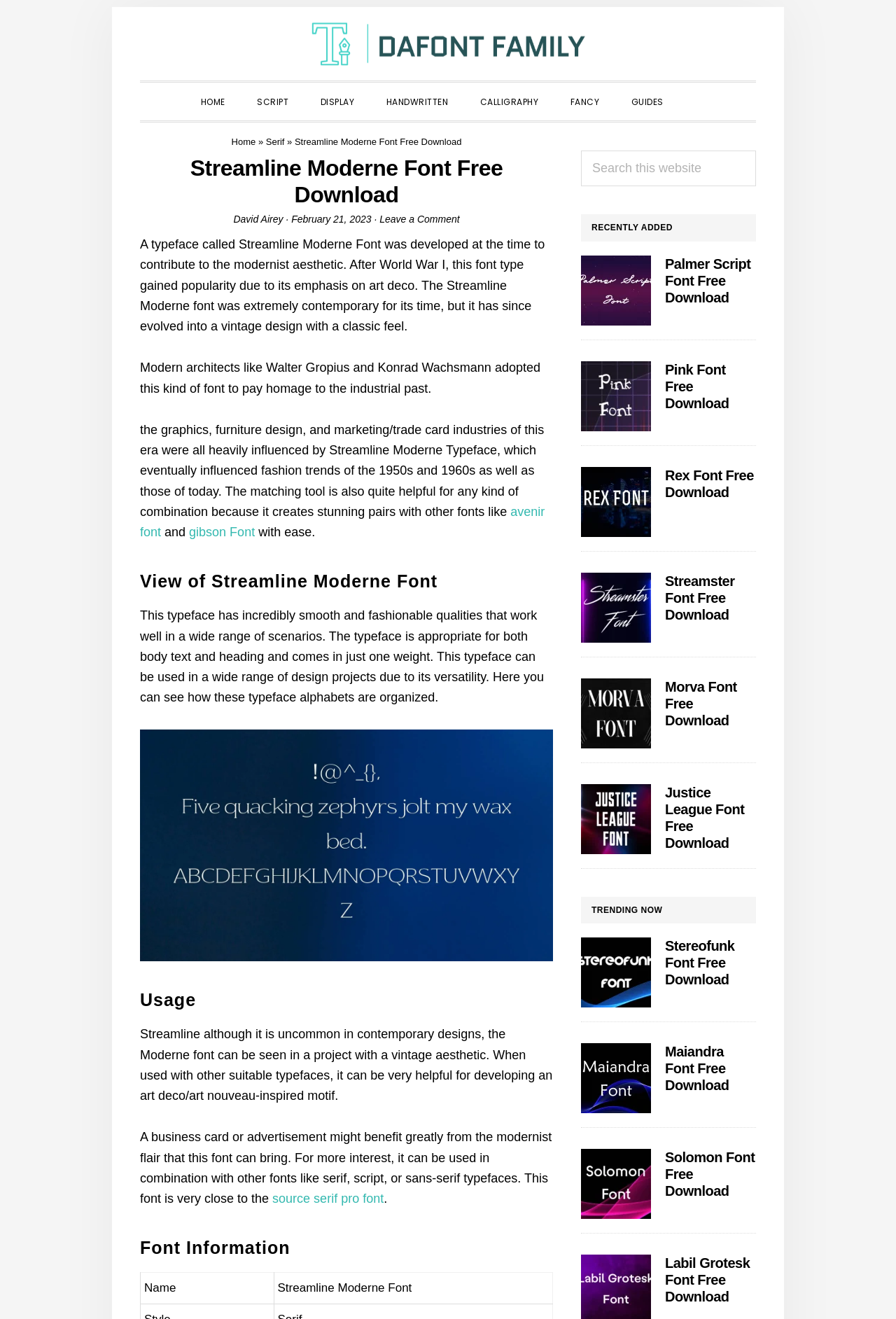Give a one-word or phrase response to the following question: What is the purpose of the 'SHOW SEARCH' button?

To show the search bar